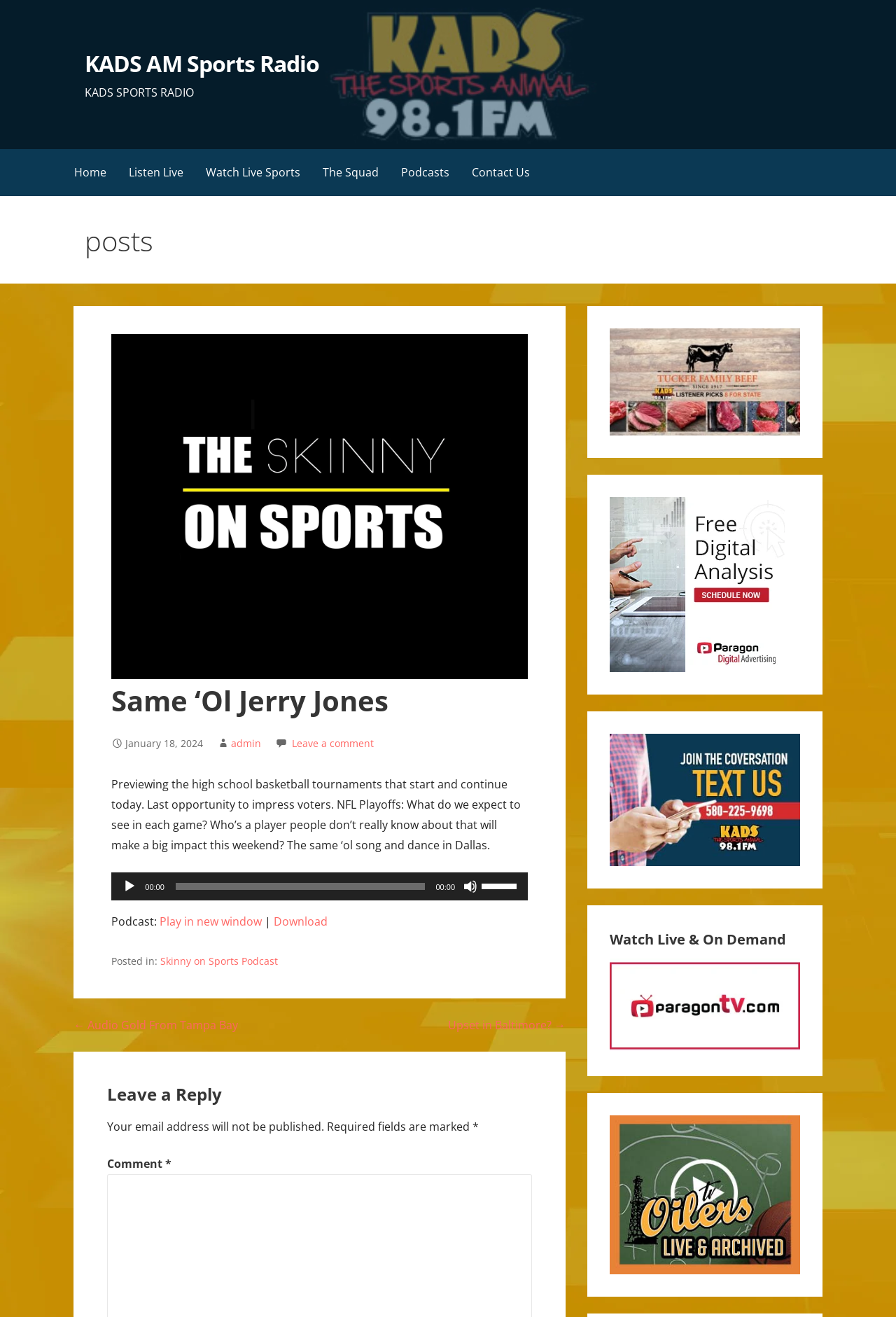Locate the bounding box coordinates of the clickable element to fulfill the following instruction: "Download the podcast". Provide the coordinates as four float numbers between 0 and 1 in the format [left, top, right, bottom].

[0.306, 0.694, 0.366, 0.705]